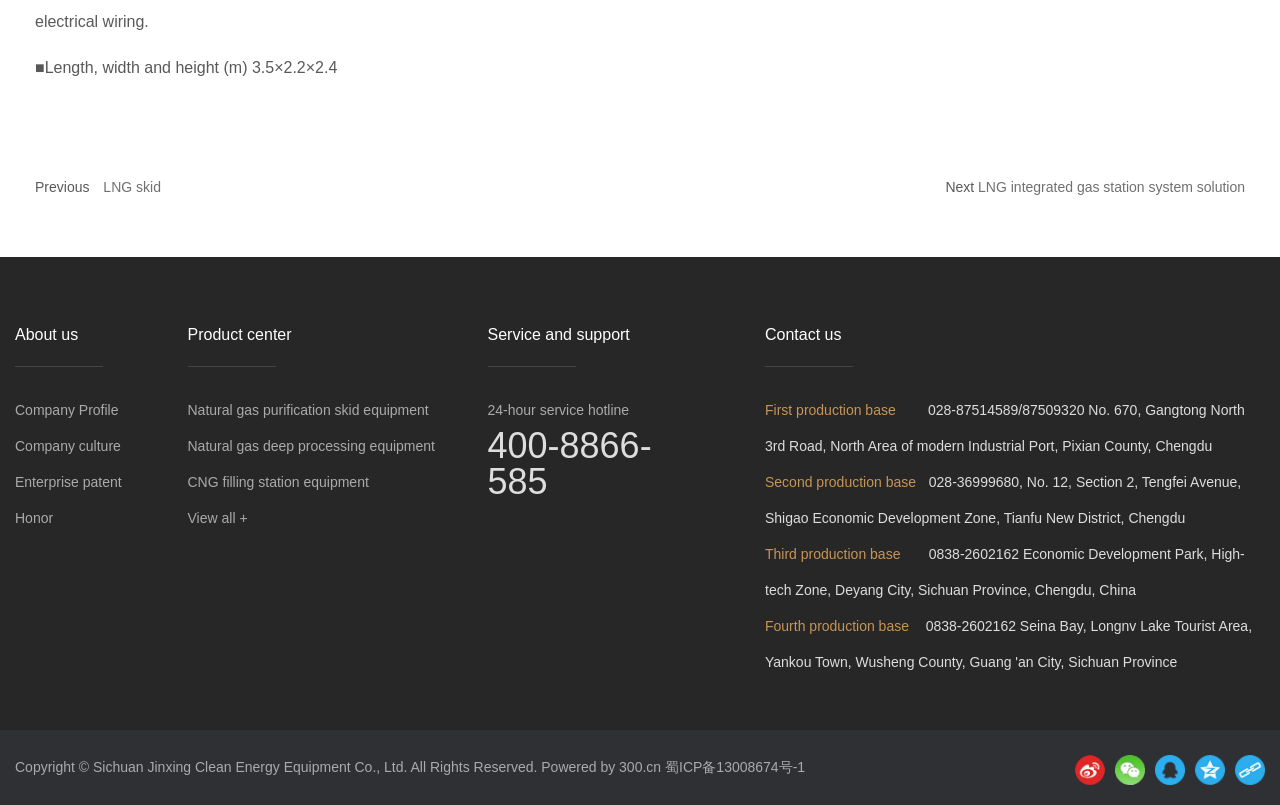Provide the bounding box coordinates of the HTML element this sentence describes: "alt="Refugee Council USA Logo"". The bounding box coordinates consist of four float numbers between 0 and 1, i.e., [left, top, right, bottom].

None